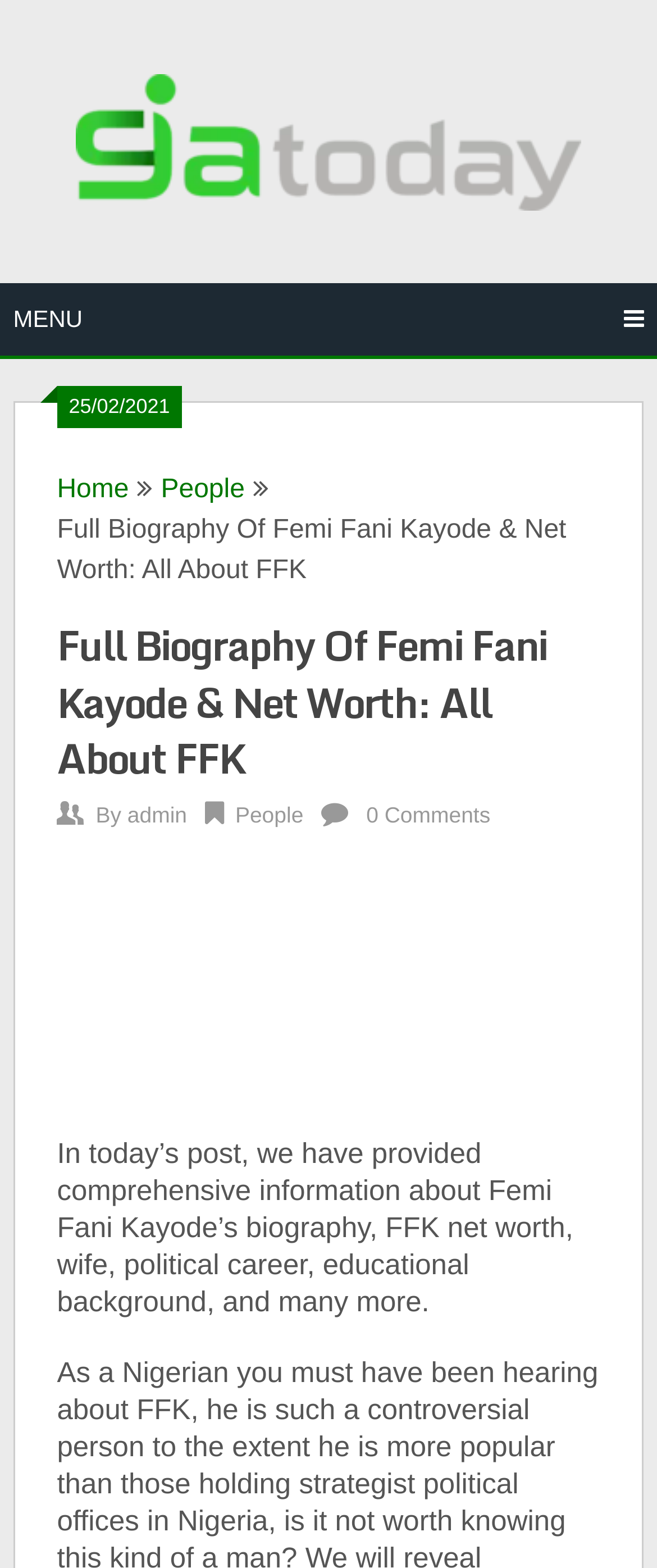Locate the bounding box of the UI element described by: "Menu" in the given webpage screenshot.

None